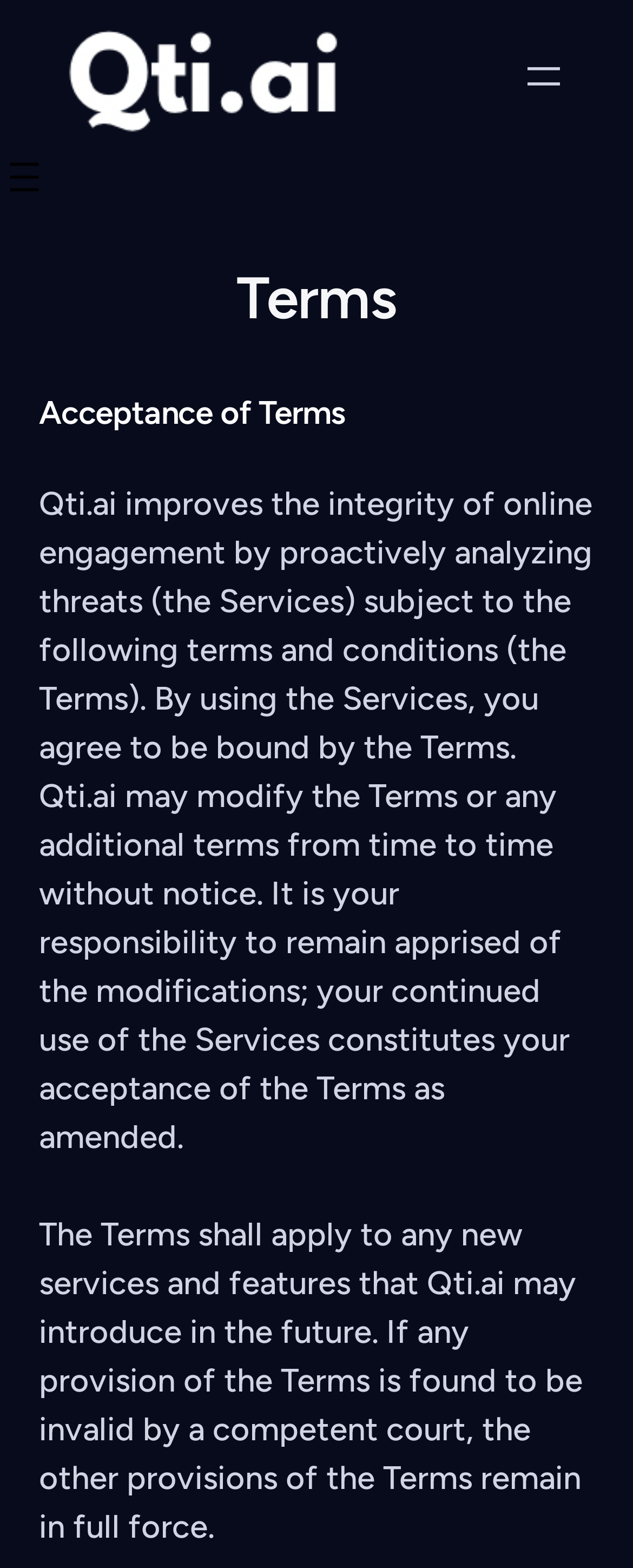Answer the following in one word or a short phrase: 
What happens if a provision of the Terms is found to be invalid?

Other provisions remain in full force